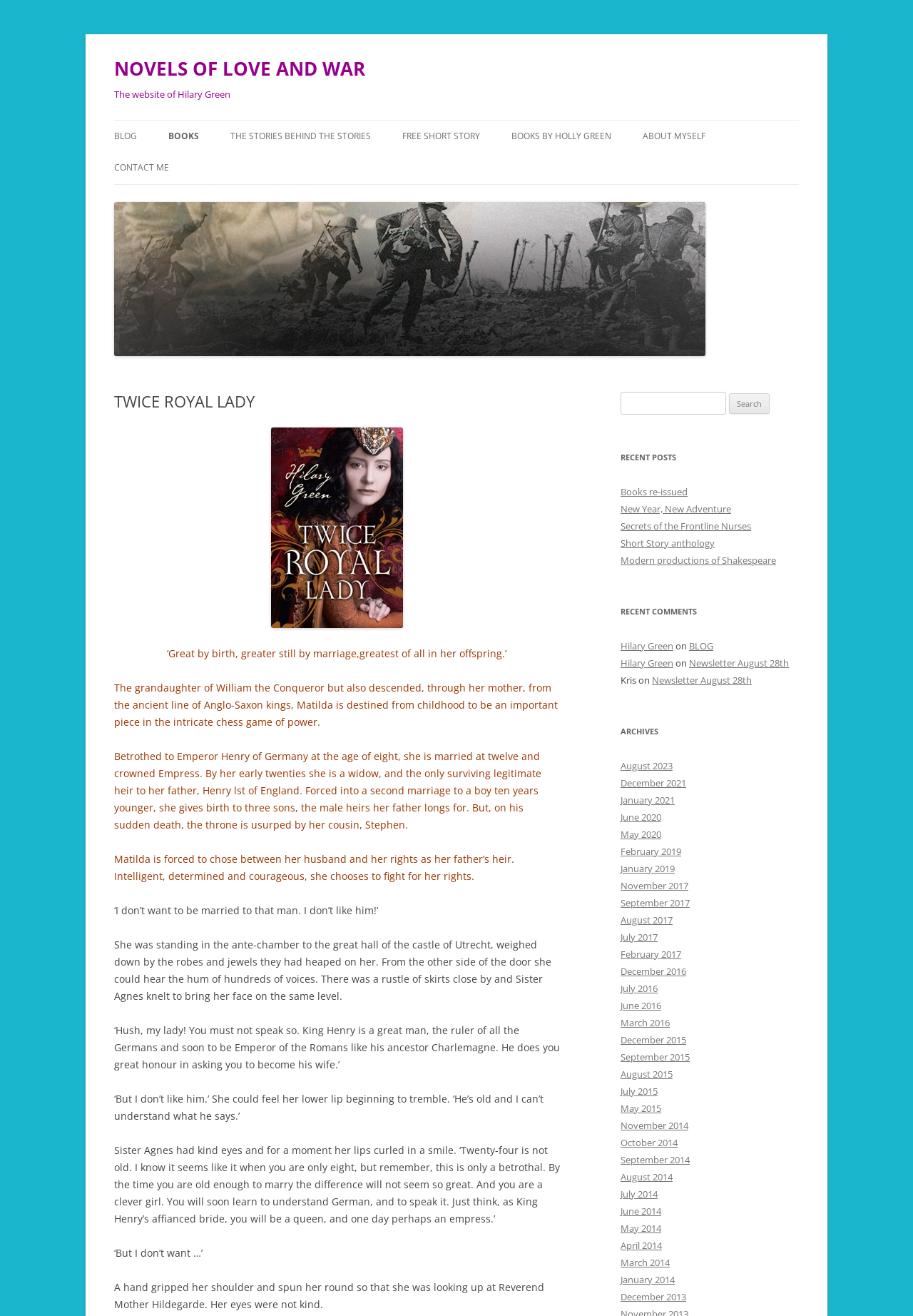Identify the bounding box coordinates of the section to be clicked to complete the task described by the following instruction: "Search for a novel". The coordinates should be four float numbers between 0 and 1, formatted as [left, top, right, bottom].

[0.68, 0.298, 0.795, 0.315]